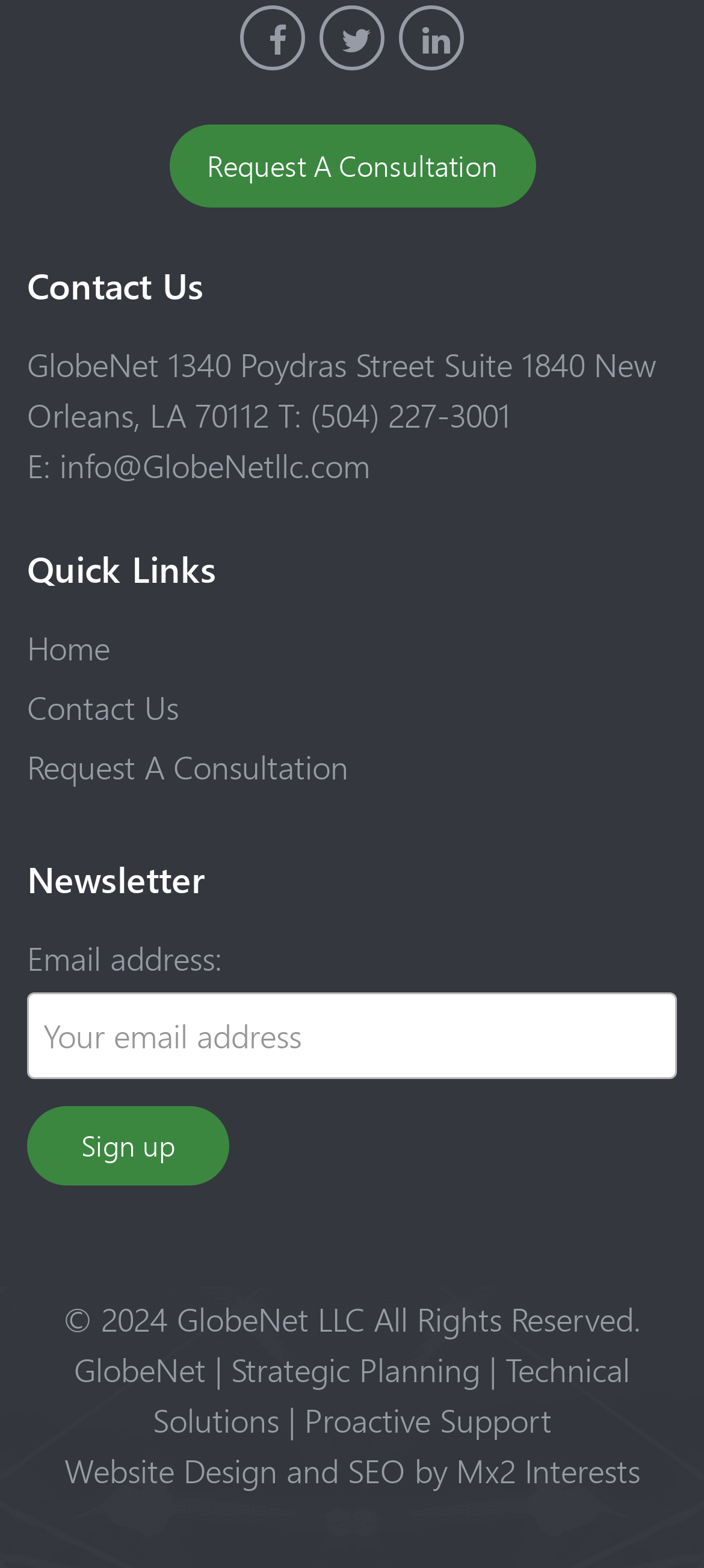Using the description "Request A Consultation", predict the bounding box of the relevant HTML element.

[0.24, 0.079, 0.76, 0.132]